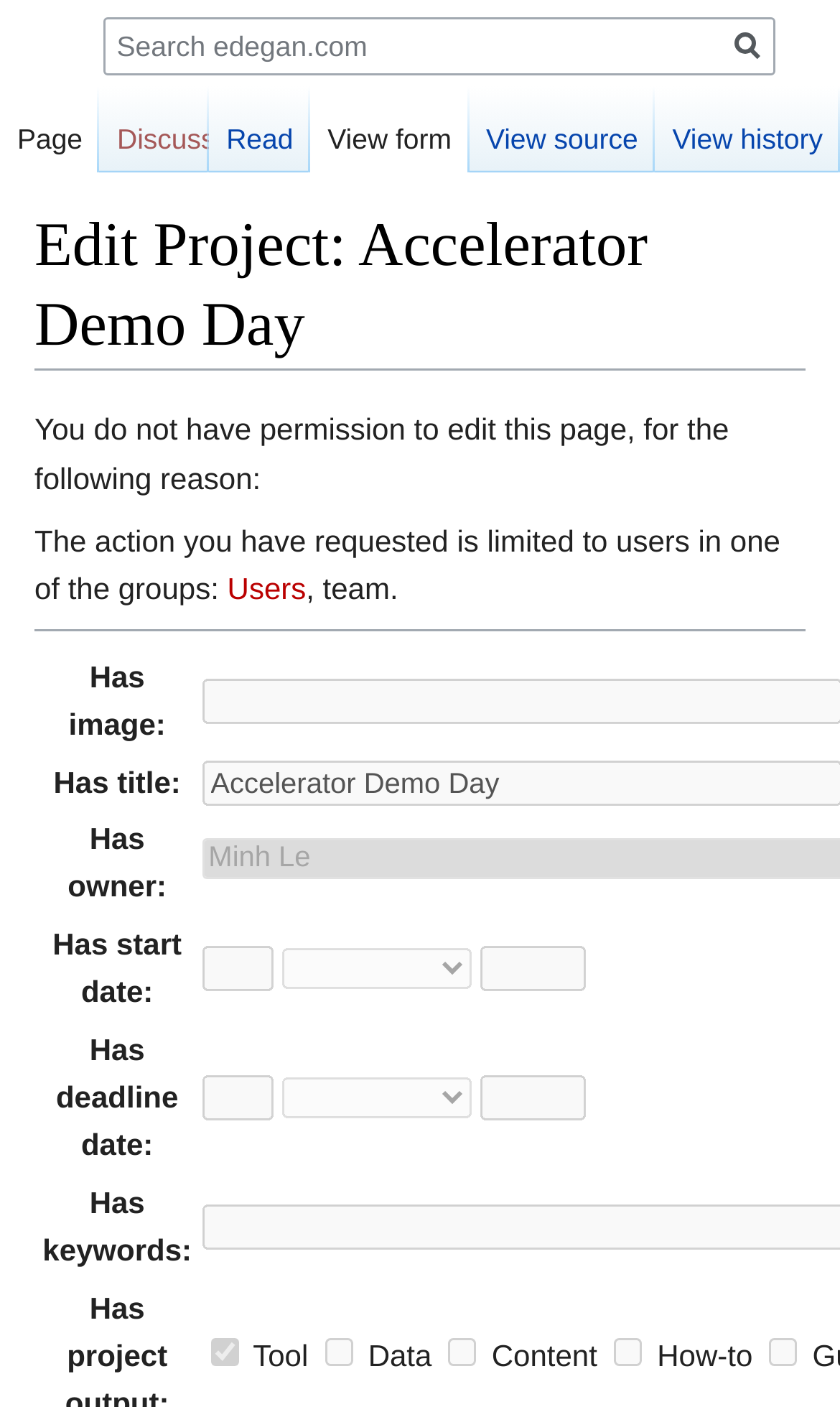What is the type of the 'Has image:' field?
From the screenshot, provide a brief answer in one word or phrase.

Rowheader